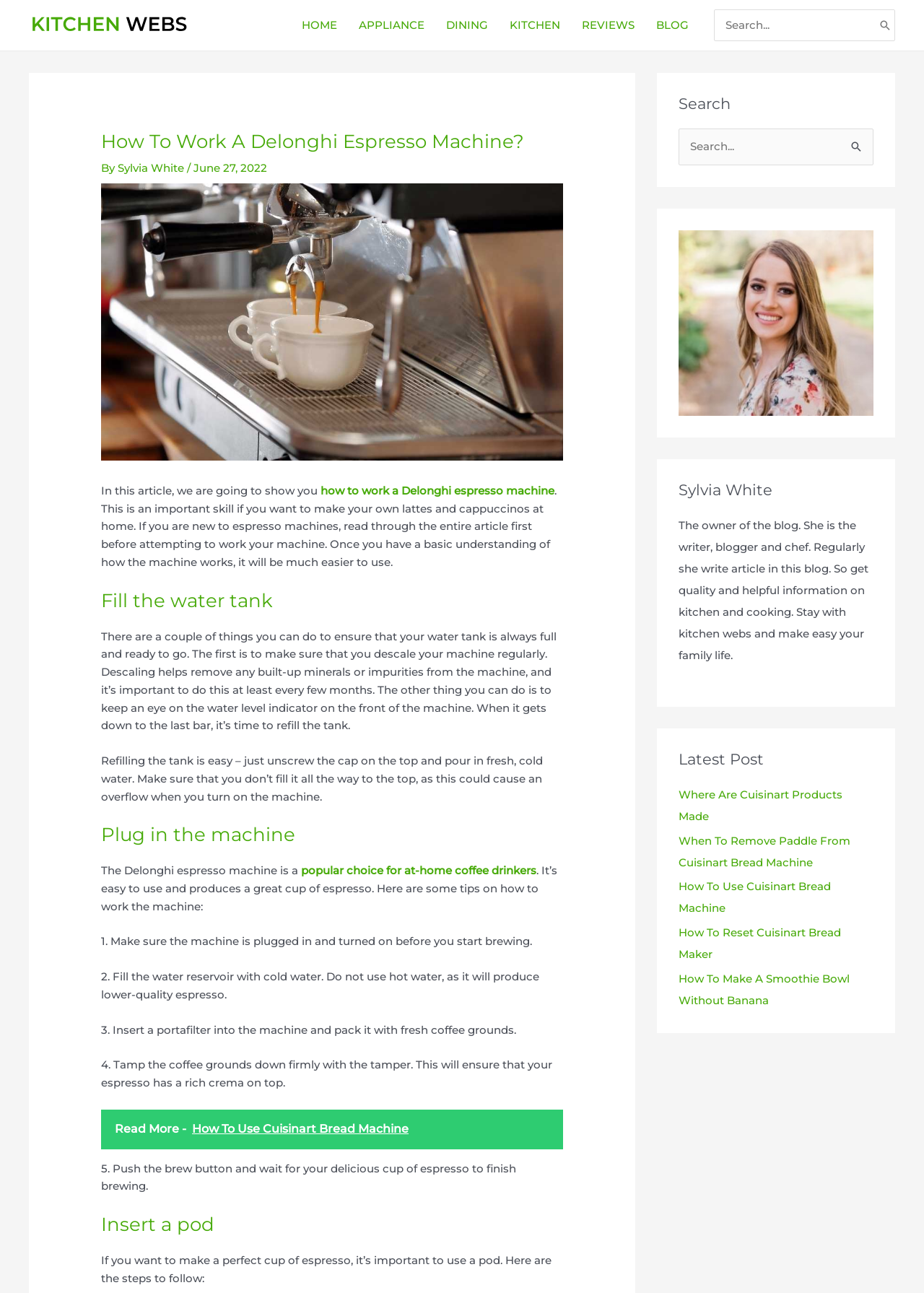Locate the bounding box coordinates of the element that should be clicked to fulfill the instruction: "Search for a keyword".

[0.773, 0.007, 0.969, 0.032]